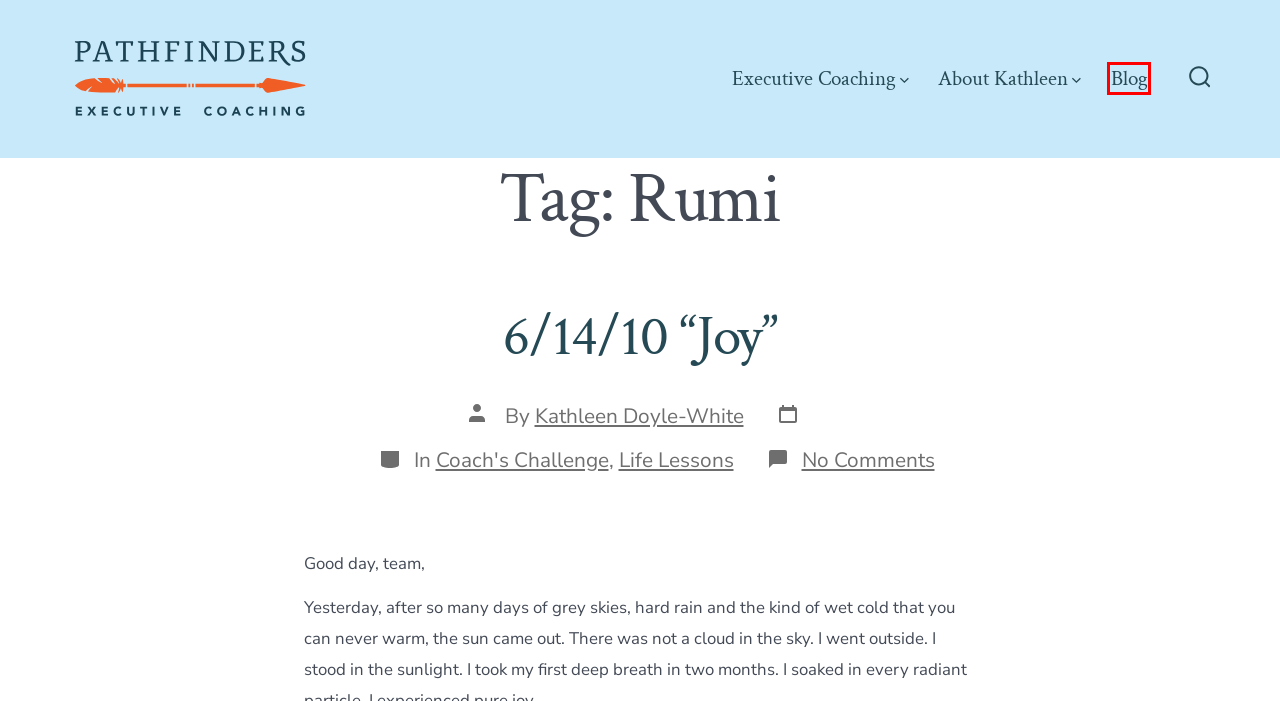Look at the screenshot of the webpage and find the element within the red bounding box. Choose the webpage description that best fits the new webpage that will appear after clicking the element. Here are the candidates:
A. Privacy Policy
B. About Kathleen
C. 6/14/10 “Joy”
D. Life Lessons
E. Coach’s Challenge
F. Executive Coaching
G. Kathleen Doyle-White
H. Blog

H